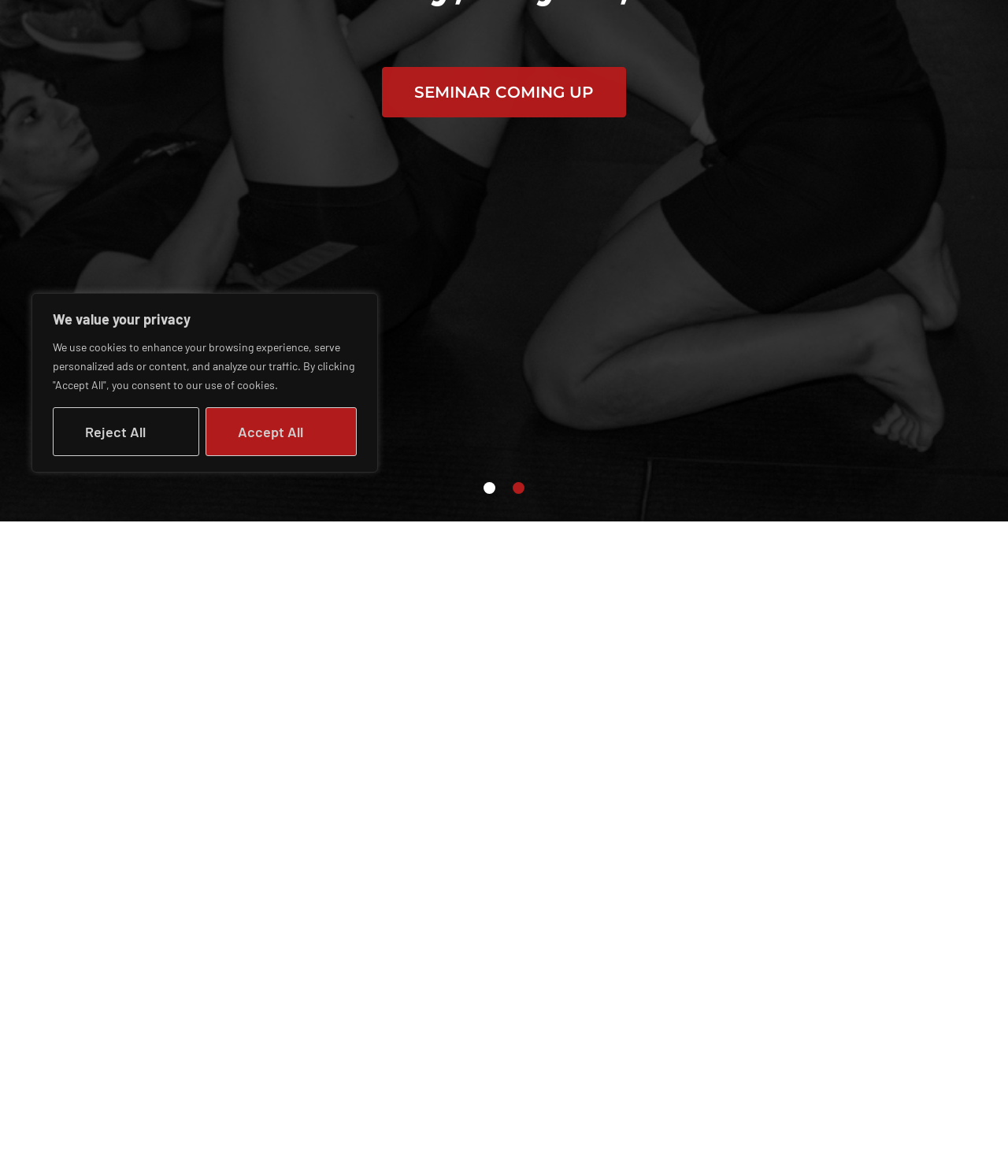Provide the bounding box coordinates for the UI element that is described by this text: "Reject All". The coordinates should be in the form of four float numbers between 0 and 1: [left, top, right, bottom].

[0.052, 0.346, 0.198, 0.388]